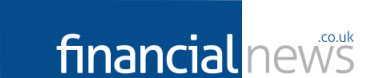What tone is 'news' presented in?
Give a comprehensive and detailed explanation for the question.

The word 'news' is presented in a softer gray tone, elegantly complementing the boldness of the blue background of 'financial', creating a visually striking arrangement.